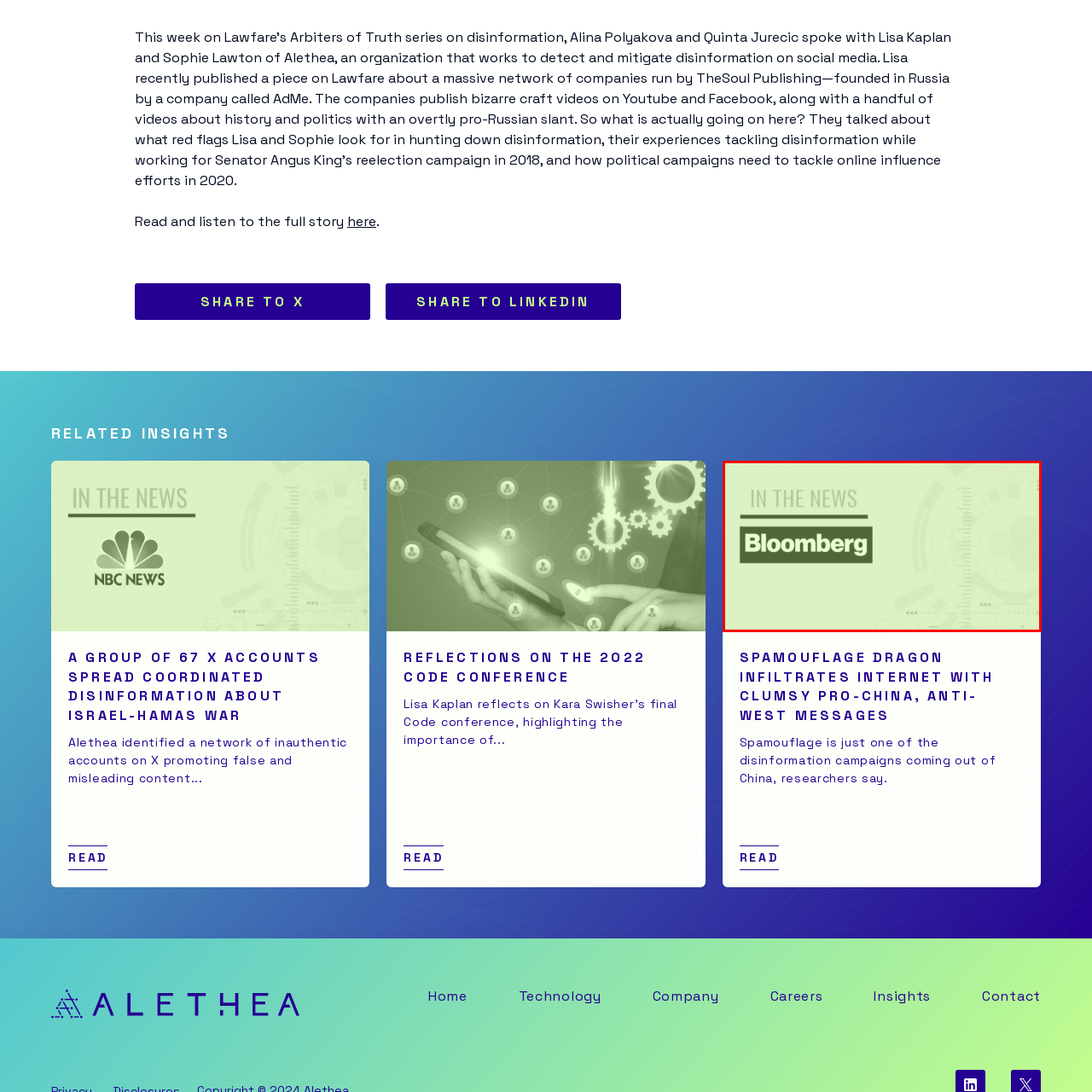Analyze and describe the image content within the red perimeter in detail.

The image features an announcement titled "IN THE NEWS," accompanied by the name "Bloomberg" prominently displayed in a bold, dark green font. The background has a soft green hue with a subtle geometric design, hinting at a modern and tech-savvy theme. This visual element suggests the context is related to news or updates from Bloomberg, likely focusing on current events or topics significant in the public discourse. The overall design is clean and professional, targeting an audience interested in timely news and insights.